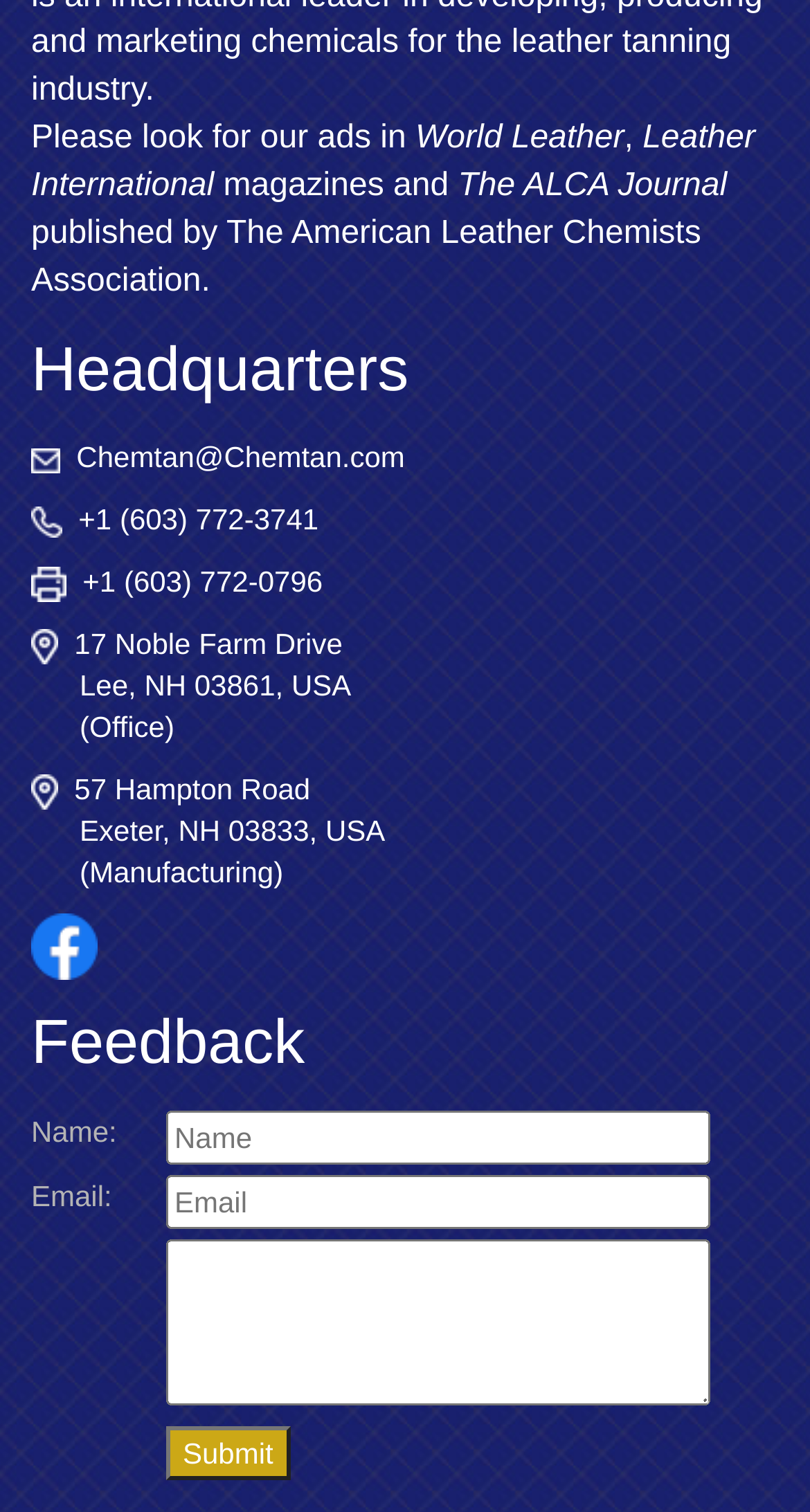What is the purpose of the form at the bottom? Based on the image, give a response in one word or a short phrase.

To provide feedback